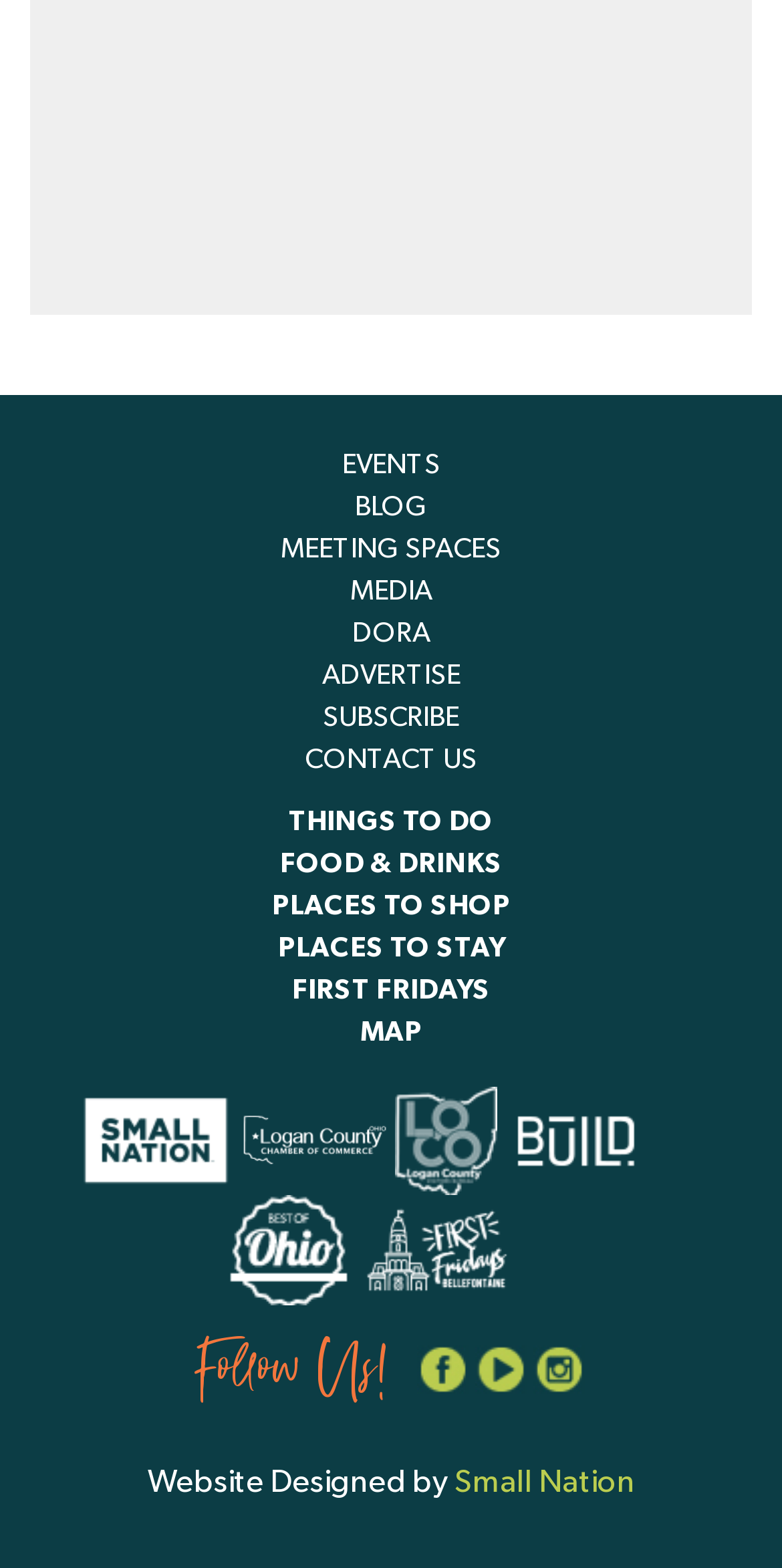Please locate the bounding box coordinates of the element that should be clicked to complete the given instruction: "Follow on facebook".

[0.533, 0.859, 0.6, 0.879]